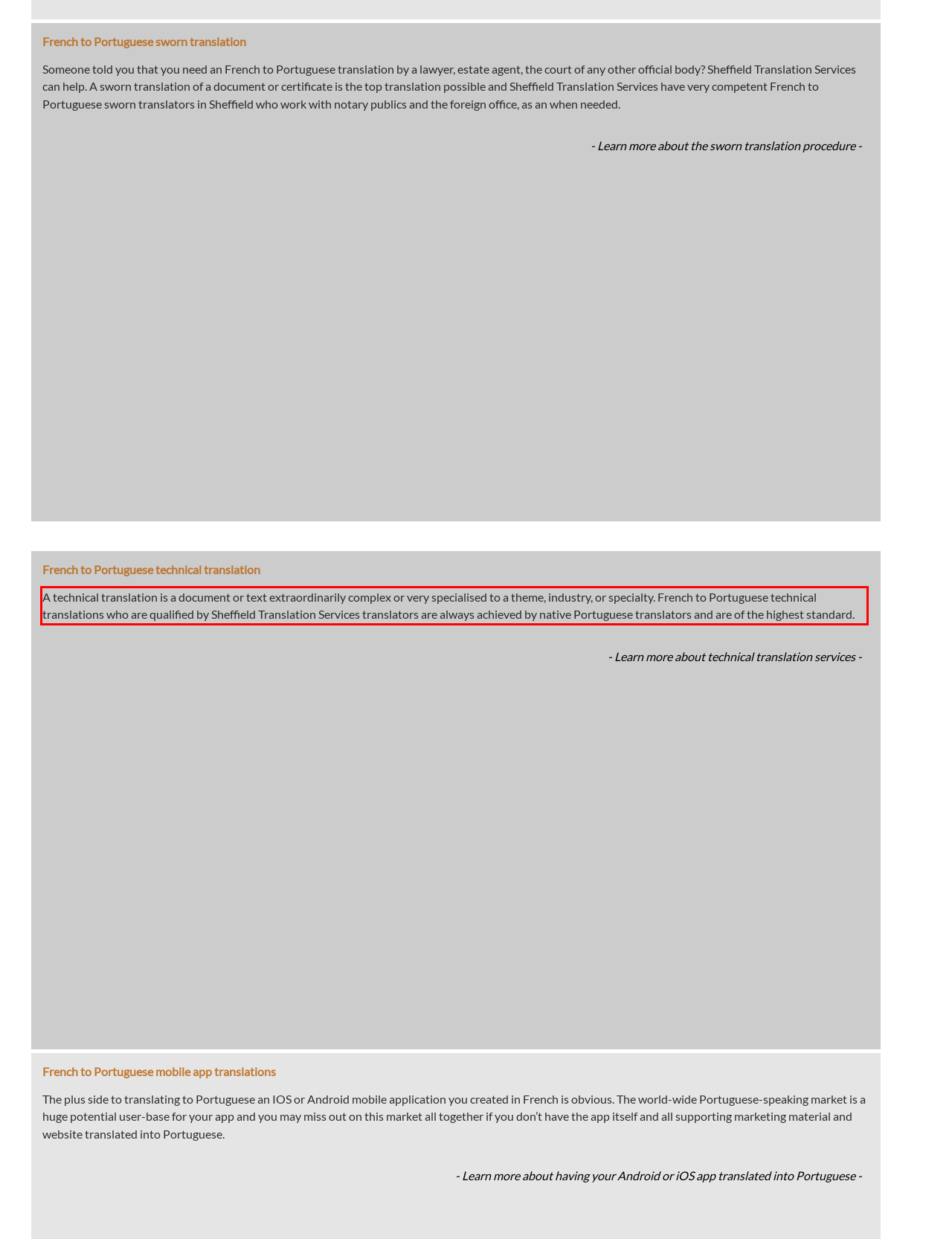Examine the screenshot of the webpage, locate the red bounding box, and generate the text contained within it.

A technical translation is a document or text extraordinarily complex or very specialised to a theme, industry, or specialty. French to Portuguese technical translations who are qualified by Sheffield Translation Services translators are always achieved by native Portuguese translators and are of the highest standard.